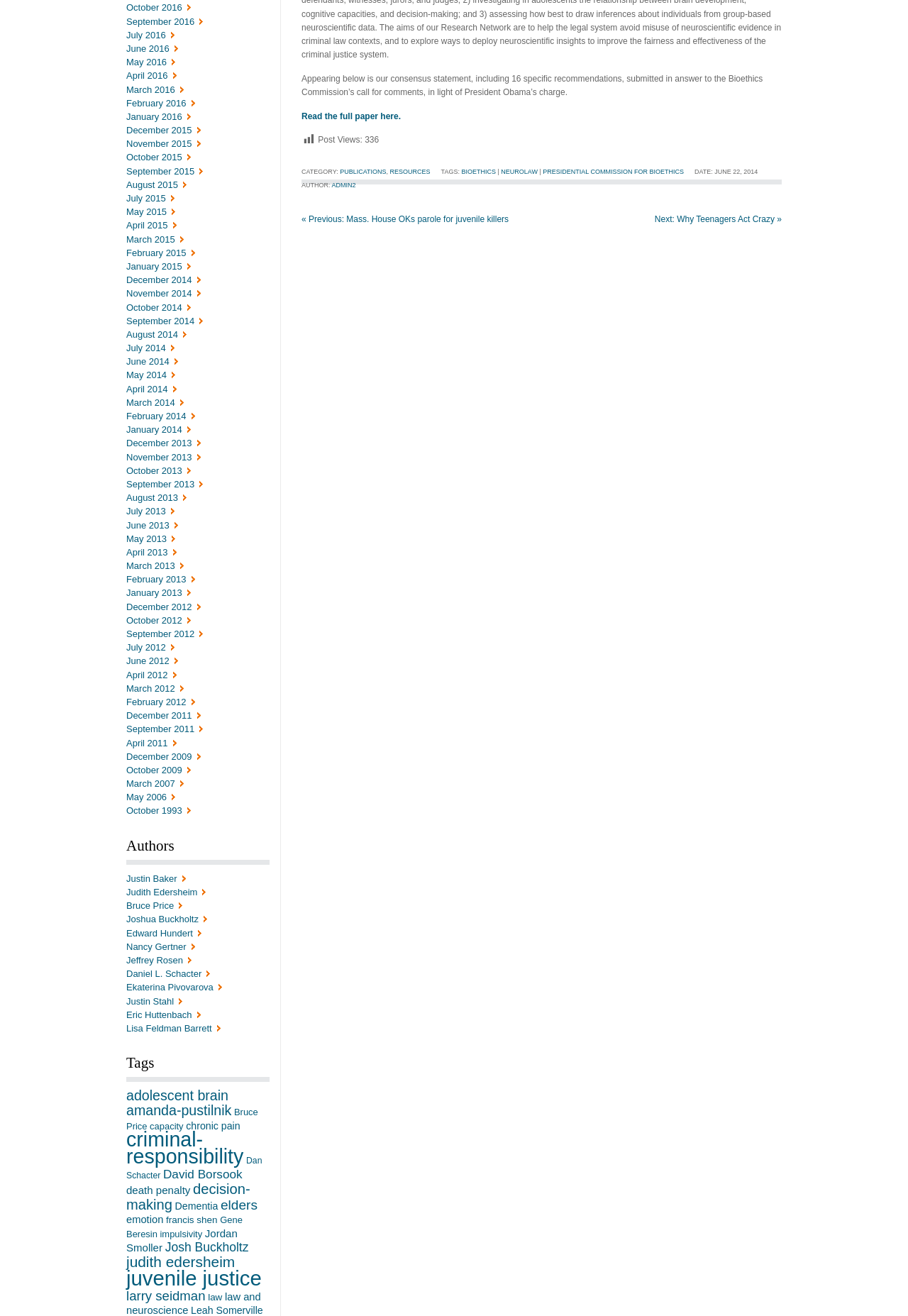Specify the bounding box coordinates (top-left x, top-left y, bottom-right x, bottom-right y) of the UI element in the screenshot that matches this description: Read the full paper here.

[0.332, 0.084, 0.441, 0.092]